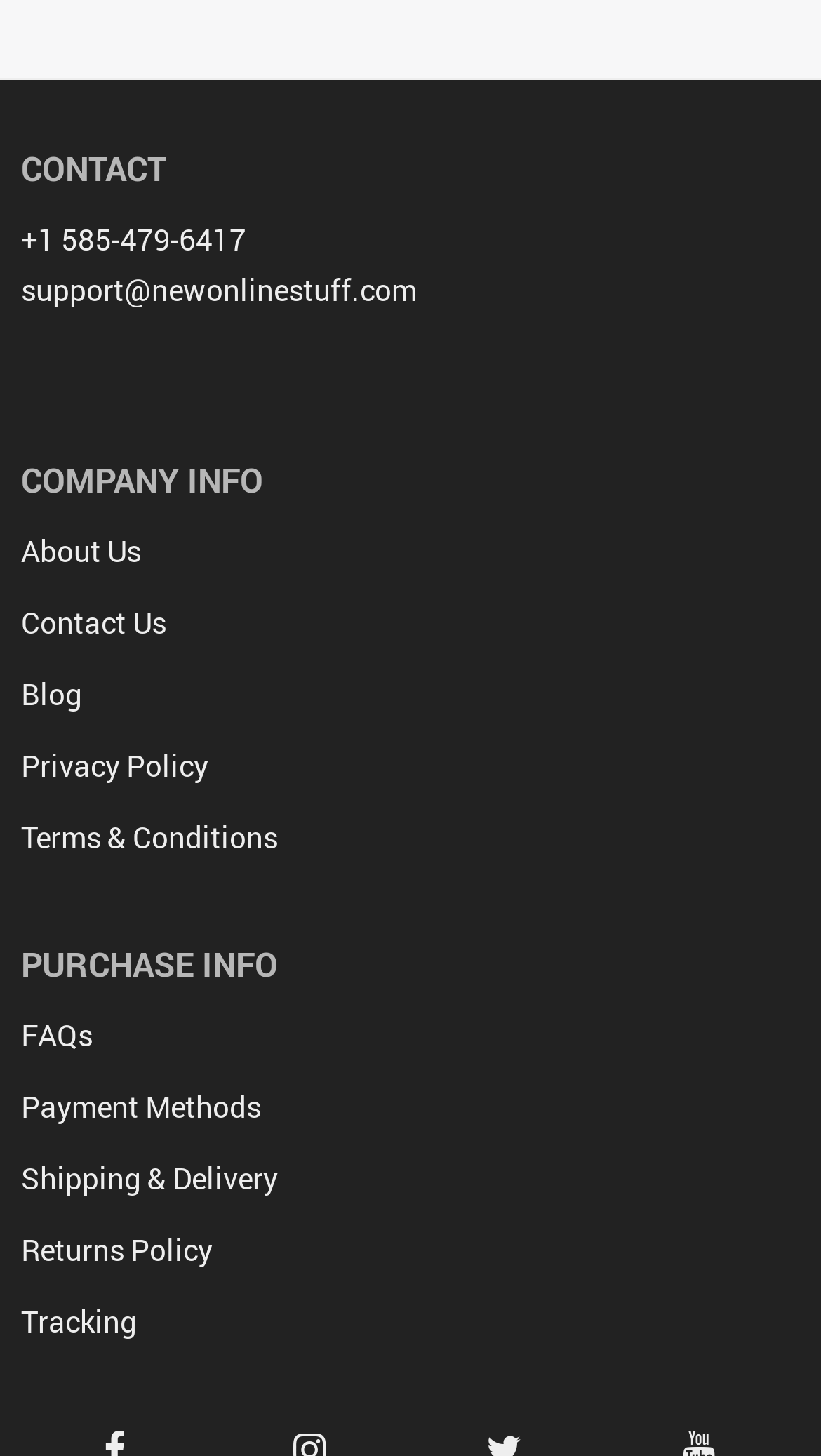Locate the bounding box coordinates of the area where you should click to accomplish the instruction: "Send an email to GR".

None